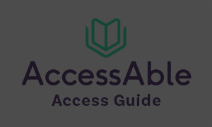What is the purpose of the AccessAble Access Guide?
Please respond to the question with a detailed and thorough explanation.

The AccessAble Access Guide aims to provide essential details about accessibility features, ensuring that spaces and services are navigable for everyone, promoting inclusivity and ease of use for all users.